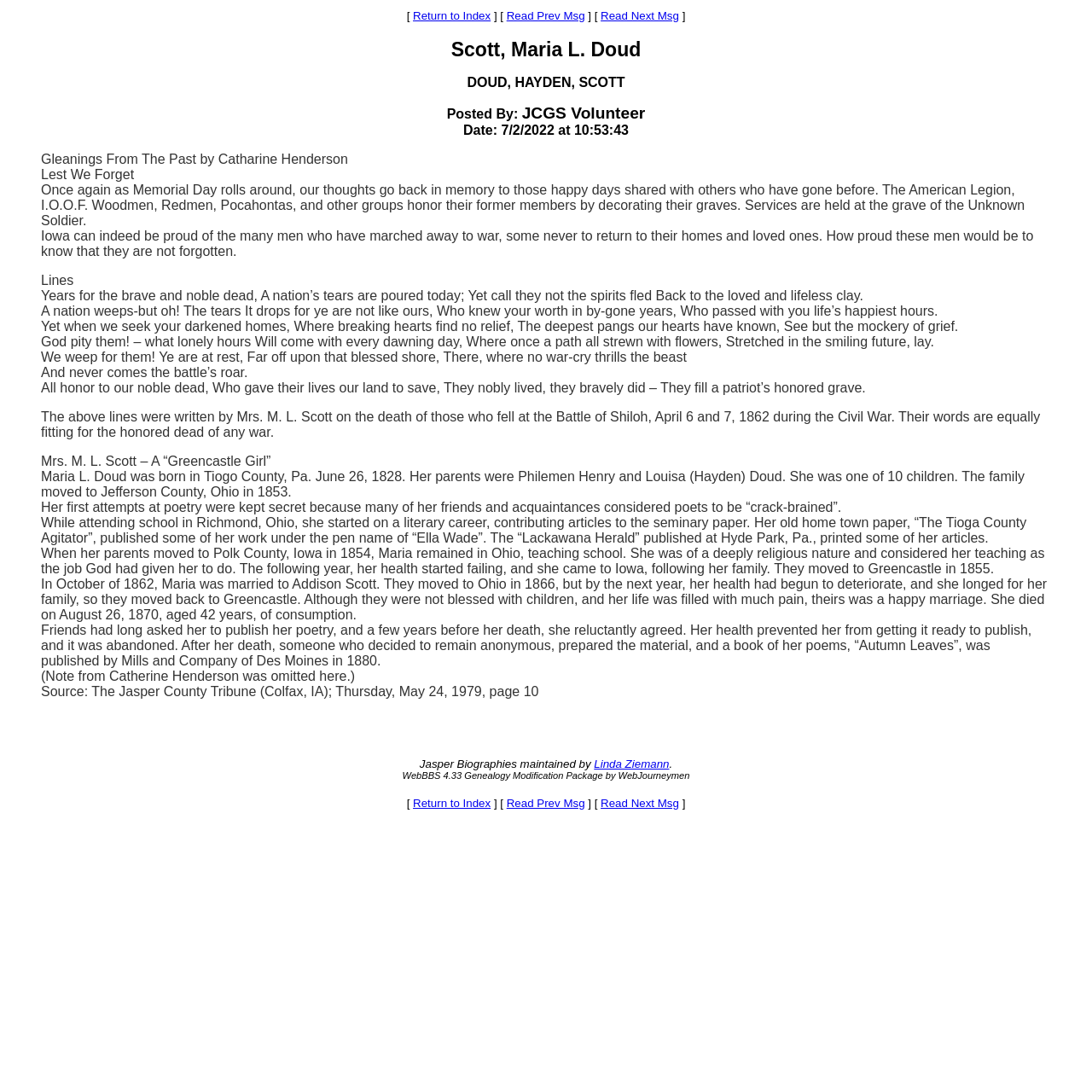Based on the image, give a detailed response to the question: What is the name of the newspaper that published some of Maria L. Doud's work?

The webpage mentions that Maria L. Doud's work was published in 'The Tioga County Agitator', her old home town paper, under the pen name of 'Ella Wade'.